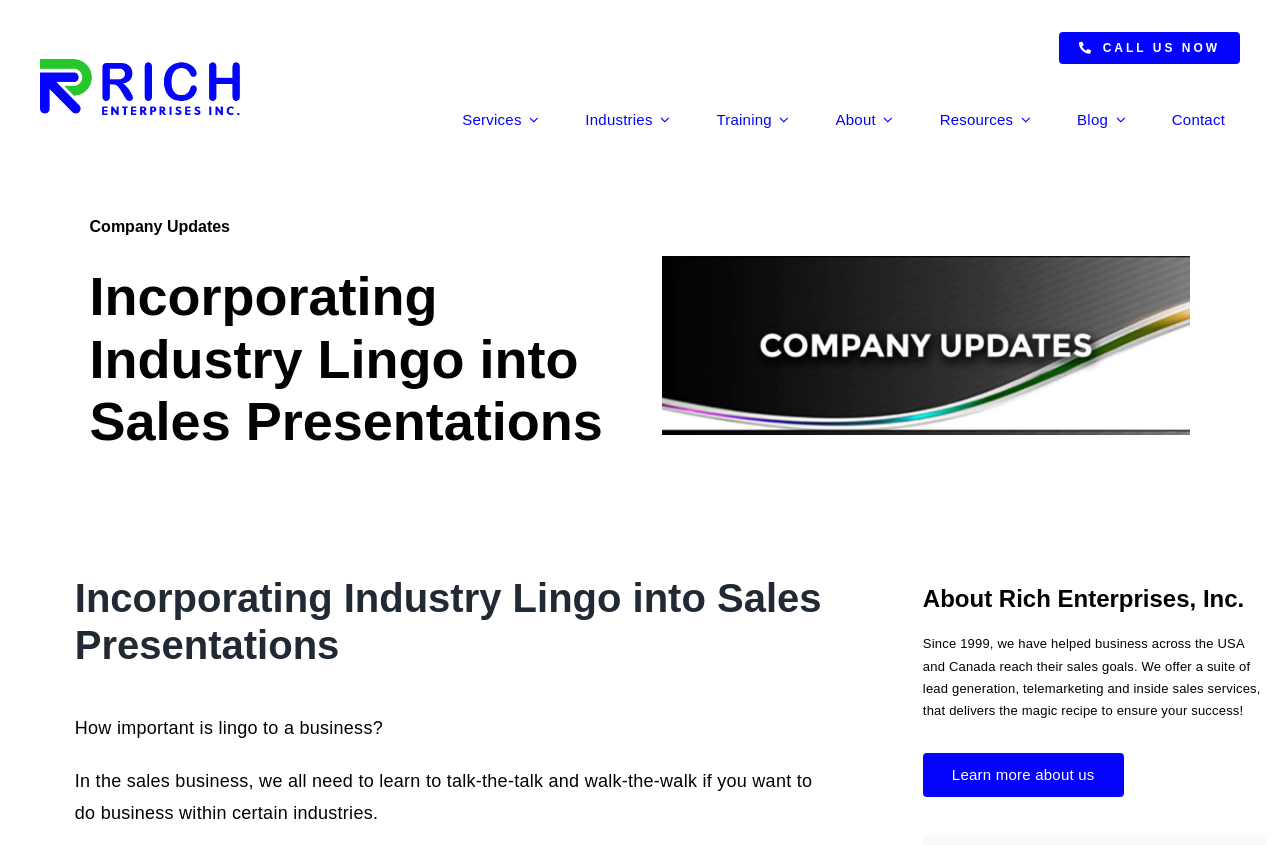What is the purpose of the company? Refer to the image and provide a one-word or short phrase answer.

To help businesses reach their sales goals